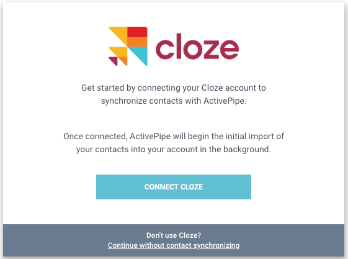Using the details from the image, please elaborate on the following question: What happens after connecting Cloze?

According to the text, once the user connects their Cloze account to ActivePipe, ActivePipe will begin the initial import of the user's contacts into their account in the background, which implies that the connection will trigger a synchronization process.